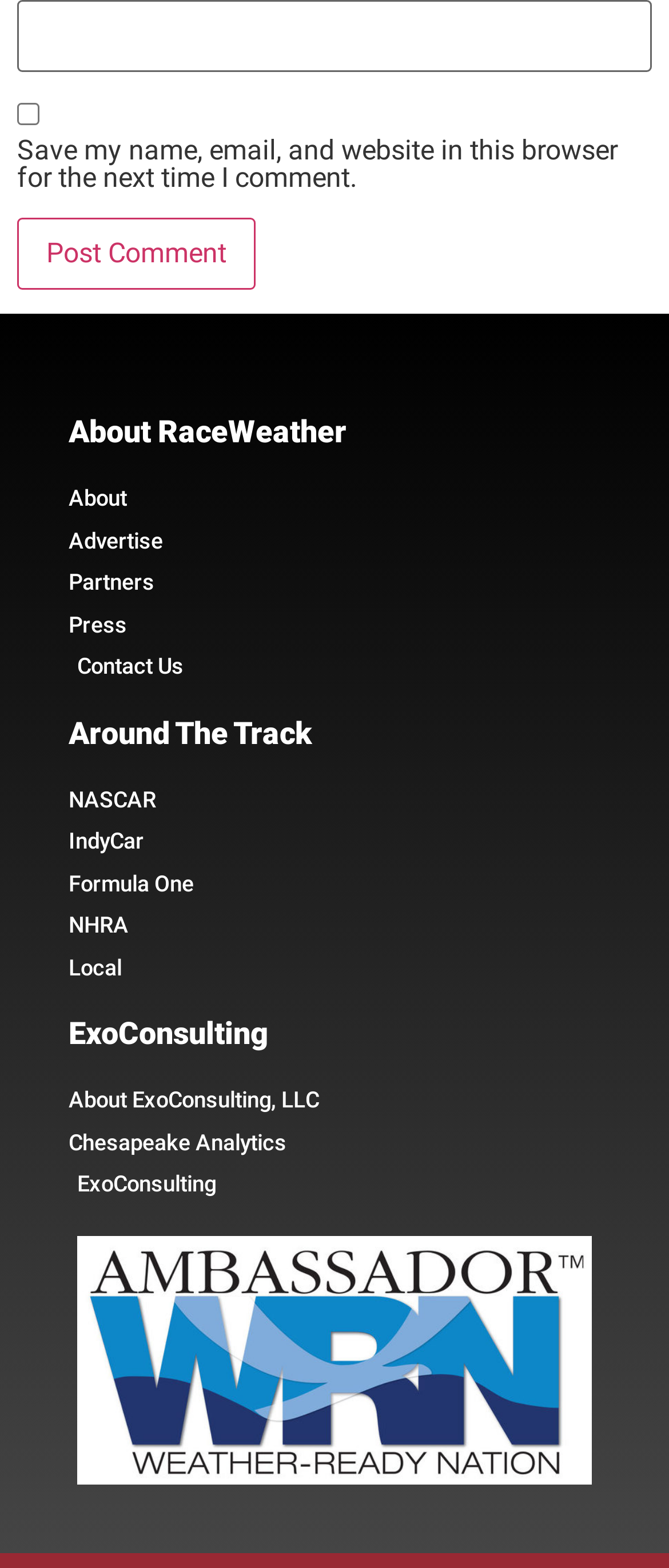Extract the bounding box coordinates for the described element: "Chesapeake Analytics". The coordinates should be represented as four float numbers between 0 and 1: [left, top, right, bottom].

[0.103, 0.718, 0.897, 0.739]